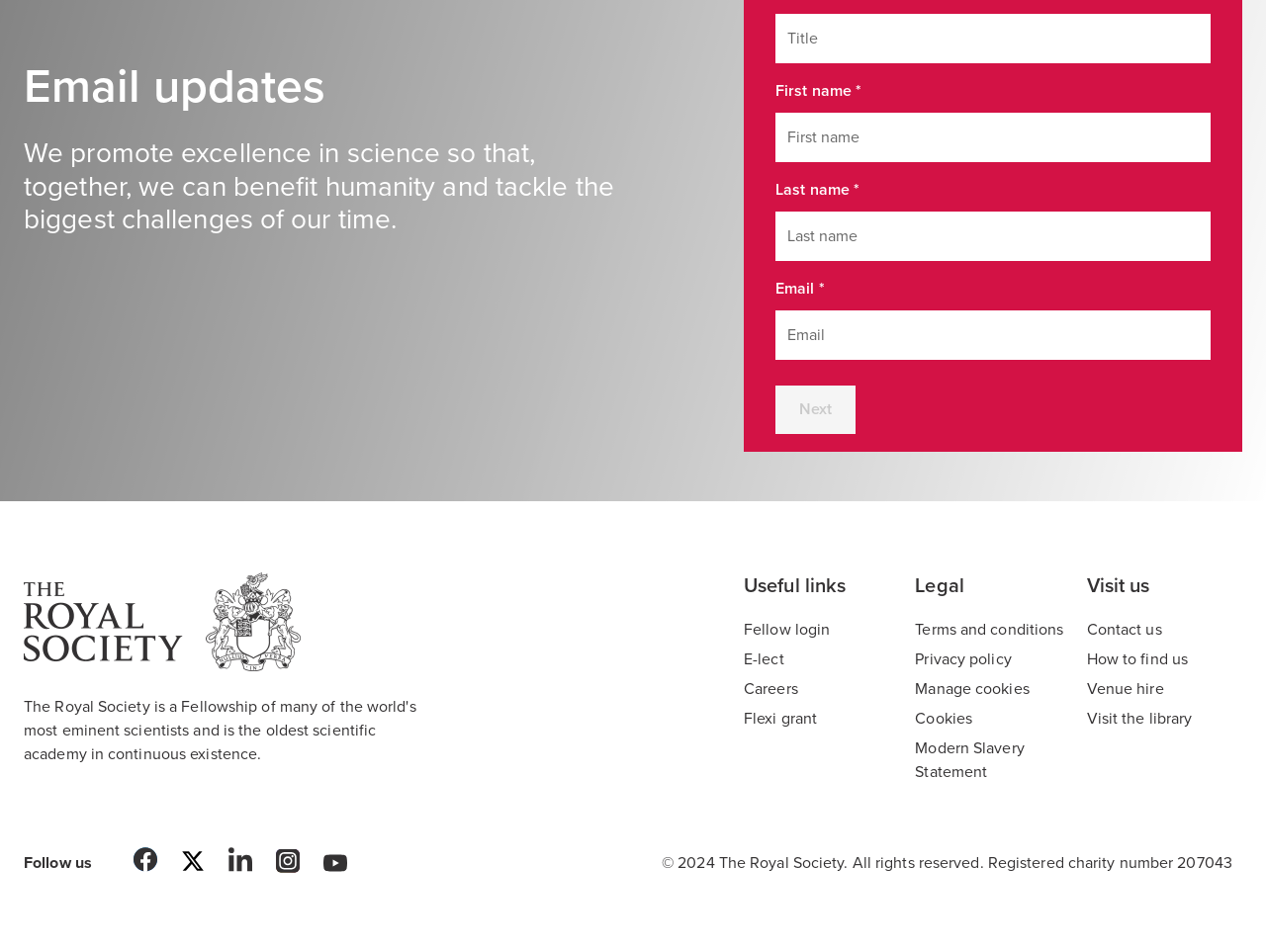Find the bounding box coordinates for the HTML element specified by: "繁體中文".

None